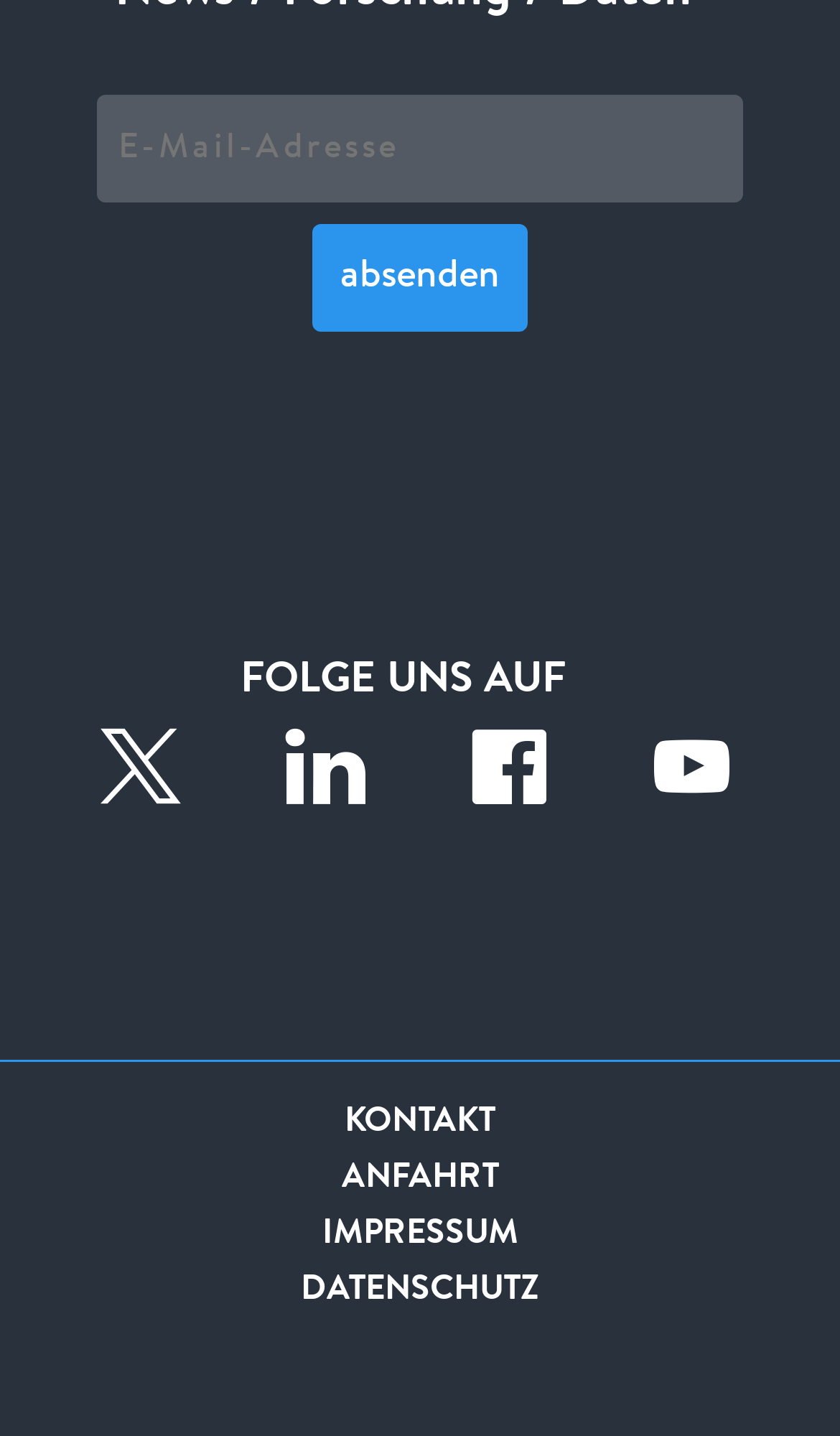Find the bounding box coordinates of the element's region that should be clicked in order to follow the given instruction: "click the first link". The coordinates should consist of four float numbers between 0 and 1, i.e., [left, top, right, bottom].

None